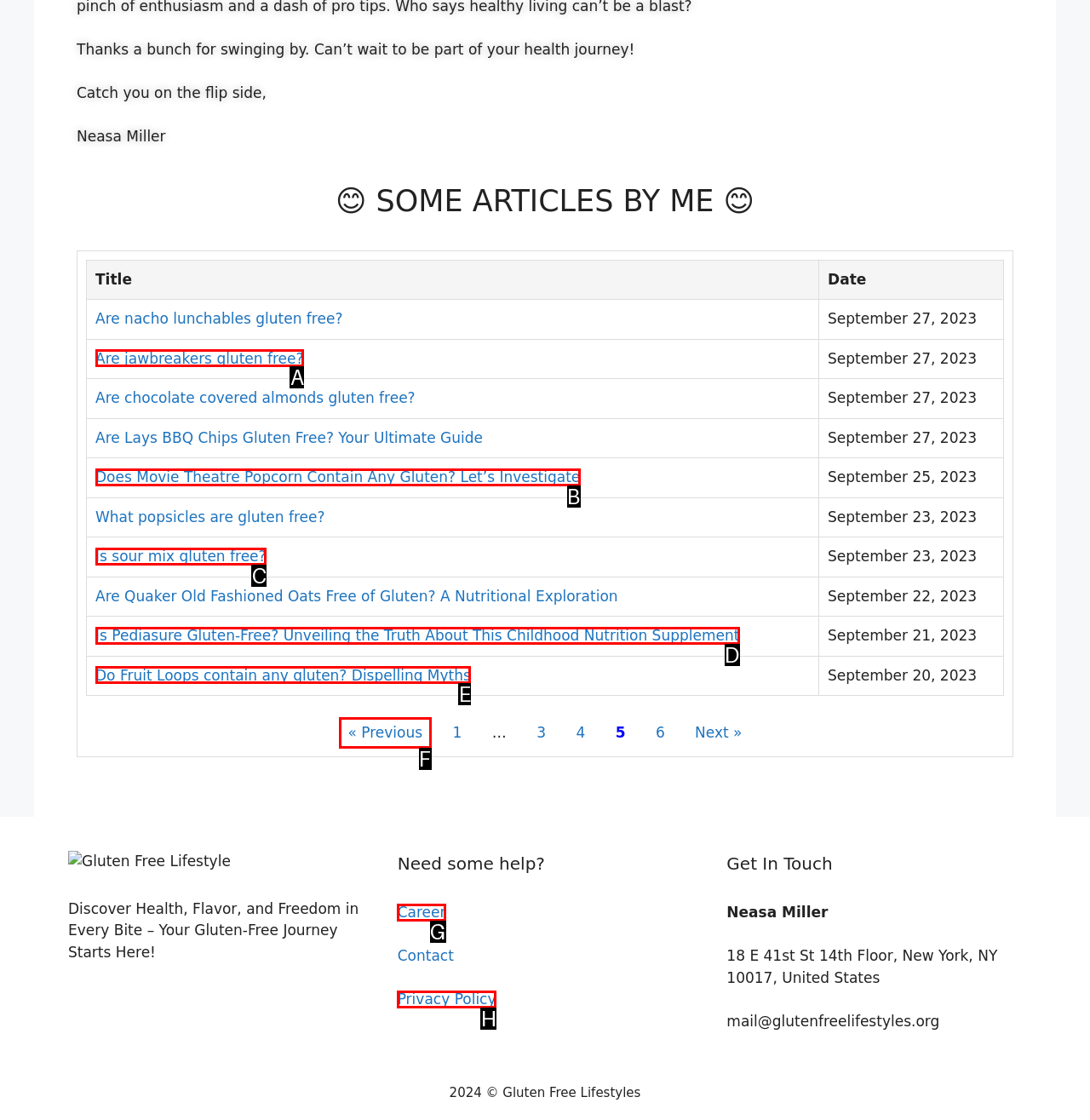Which option best describes: Are jawbreakers gluten free?
Respond with the letter of the appropriate choice.

A